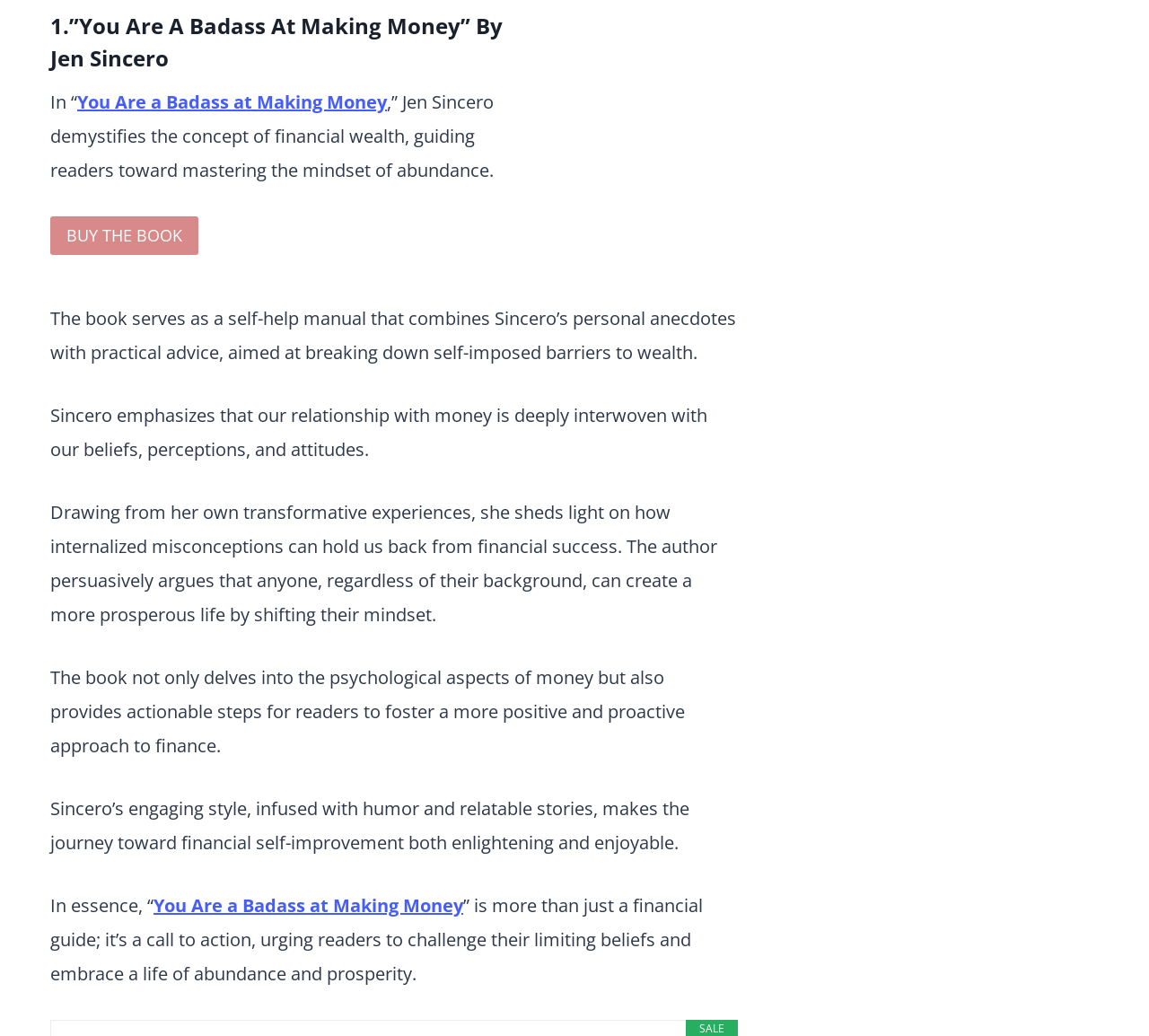Find the bounding box coordinates of the element you need to click on to perform this action: 'Click the link to 'BUY THE BOOK''. The coordinates should be represented by four float values between 0 and 1, in the format [left, top, right, bottom].

[0.044, 0.209, 0.173, 0.246]